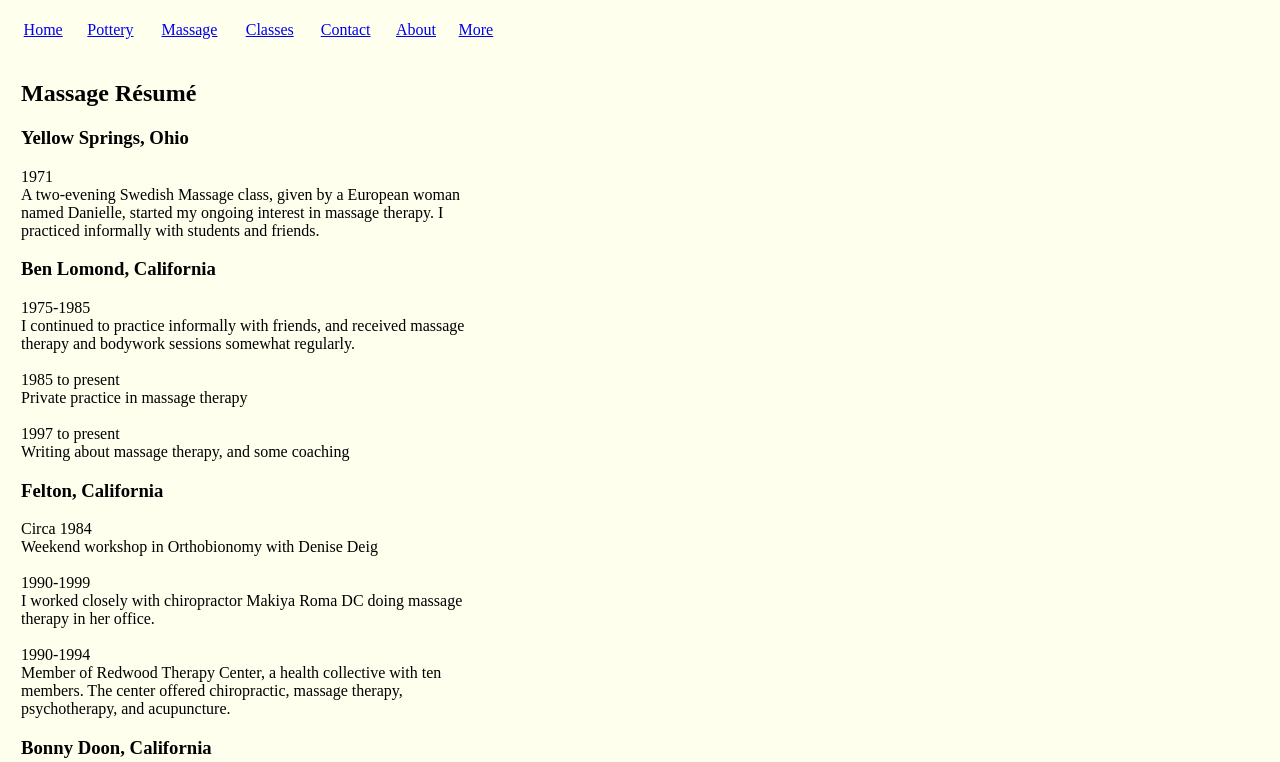How many years did the author work with chiropractor Makiya Roma DC?
Based on the content of the image, thoroughly explain and answer the question.

I found the text '1990-1999' which indicates the duration of the author's work with chiropractor Makiya Roma DC.